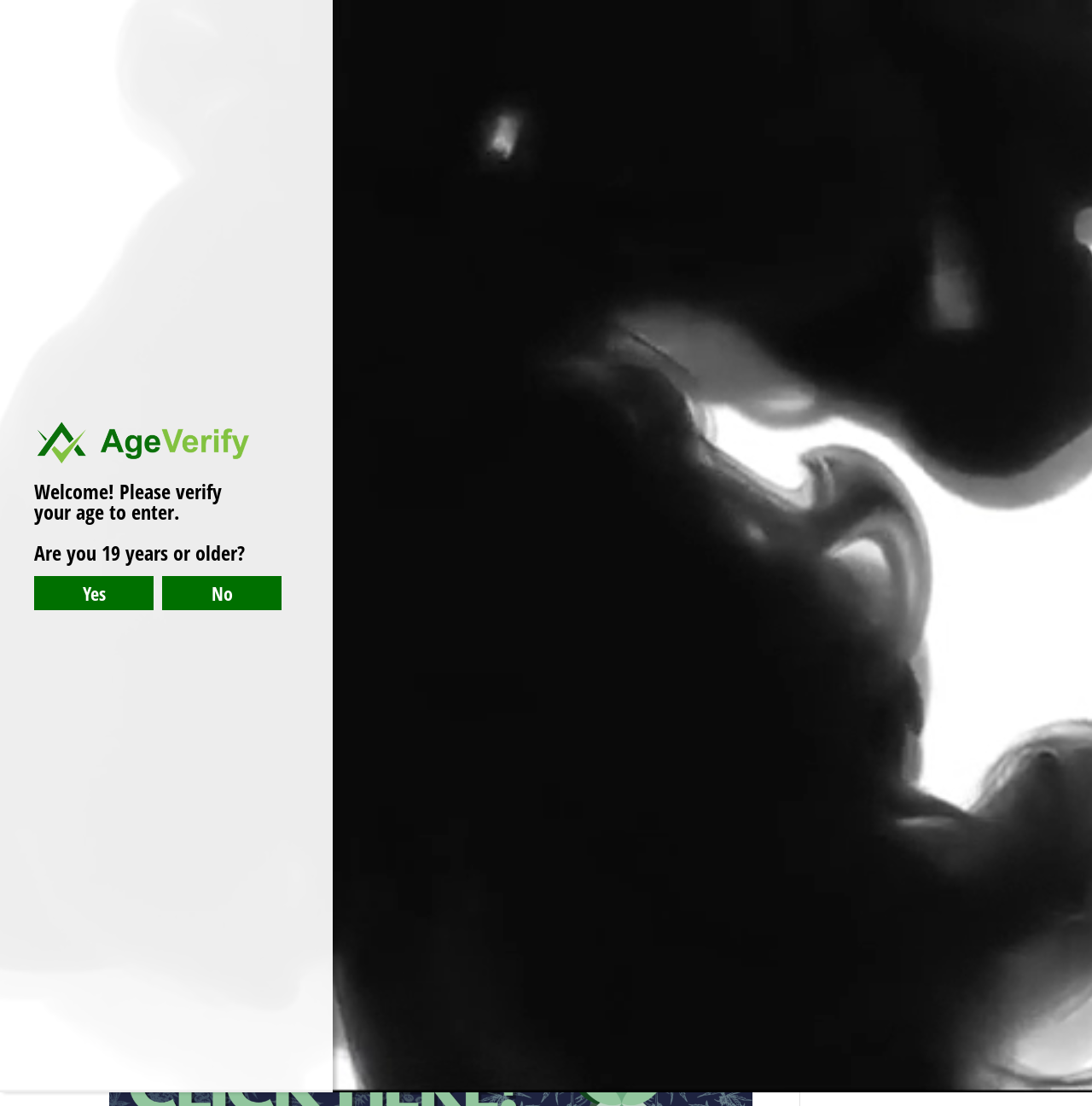Identify the bounding box coordinates for the region of the element that should be clicked to carry out the instruction: "Click on the 'Contact' link". The bounding box coordinates should be four float numbers between 0 and 1, i.e., [left, top, right, bottom].

[0.664, 0.042, 0.716, 0.096]